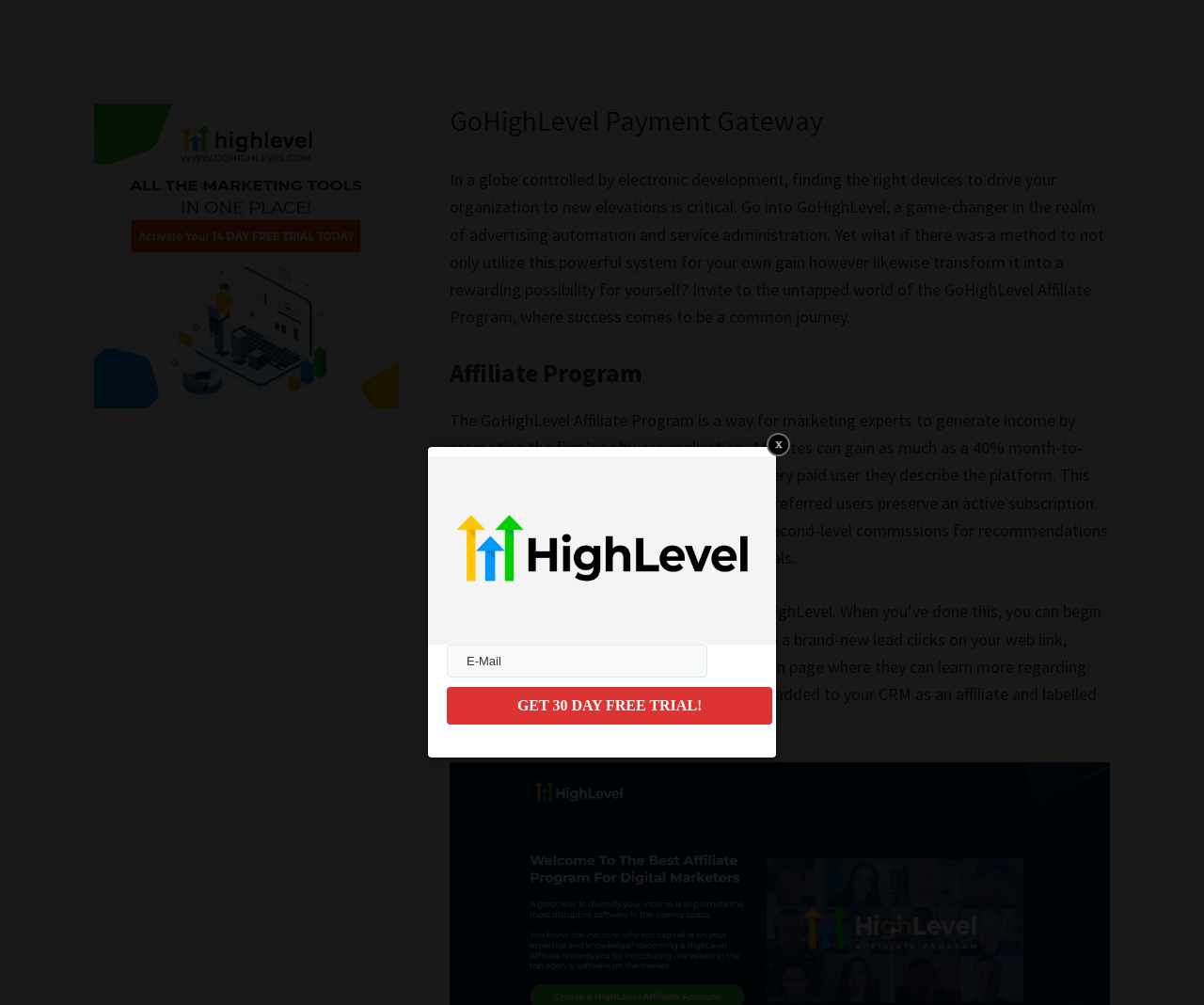Your task is to find and give the main heading text of the webpage.

GoHighLevel Payment Gateway